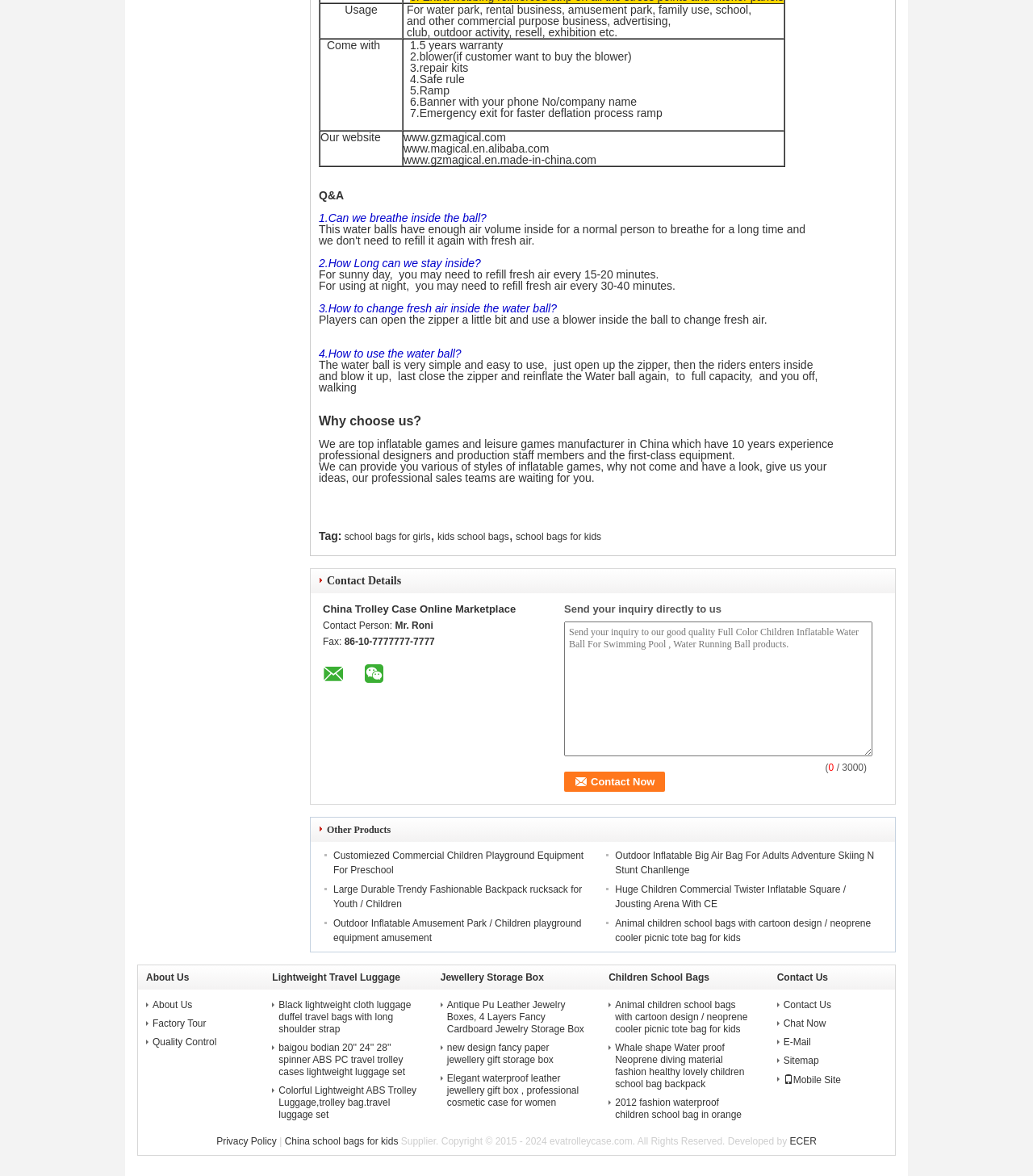Point out the bounding box coordinates of the section to click in order to follow this instruction: "Check the 'Other Products' section".

[0.316, 0.701, 0.378, 0.71]